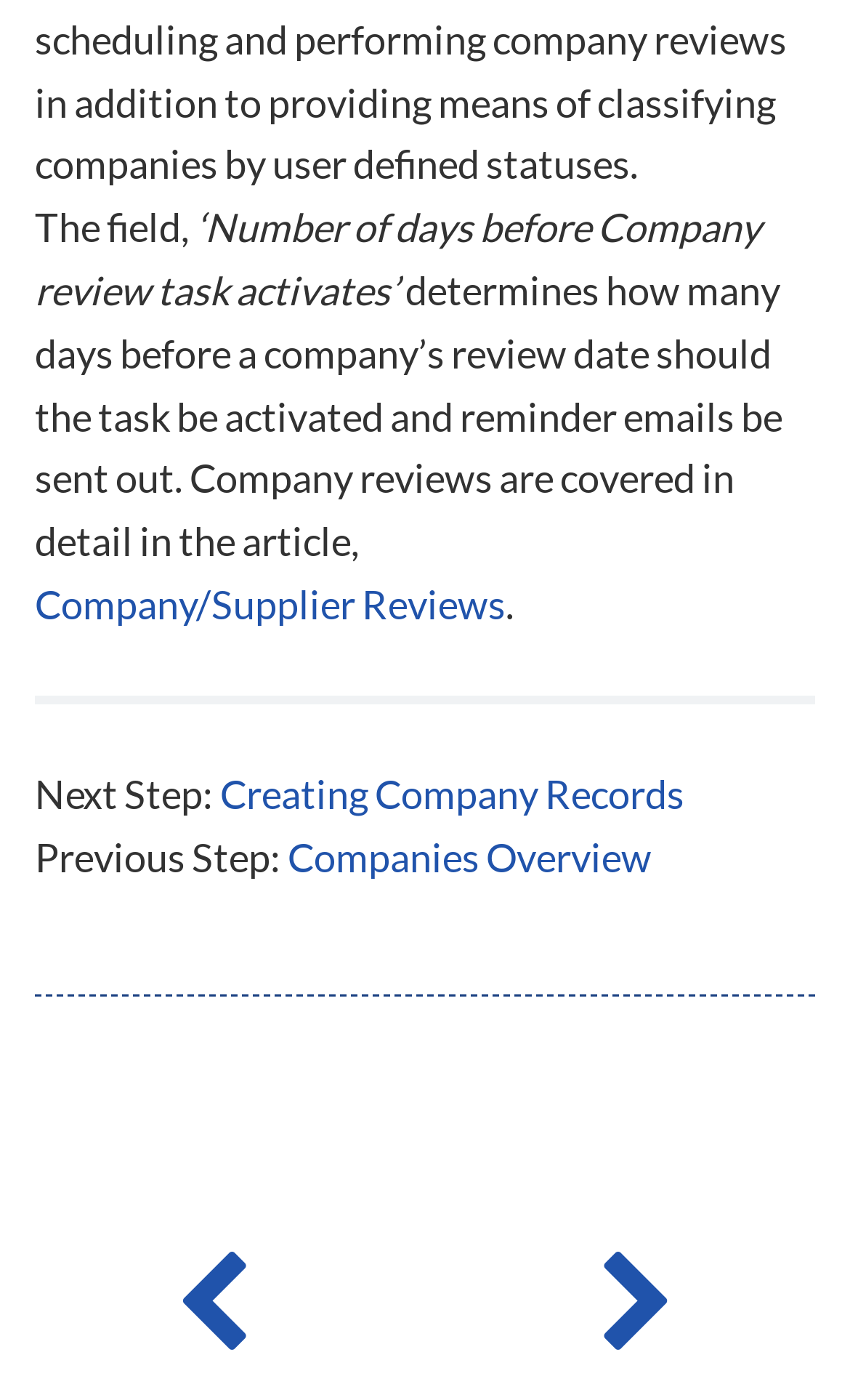Refer to the image and offer a detailed explanation in response to the question: What is the topic of the article mentioned in the text?

The text mentions that 'Company reviews are covered in detail in the article', indicating that the article is about company reviews.